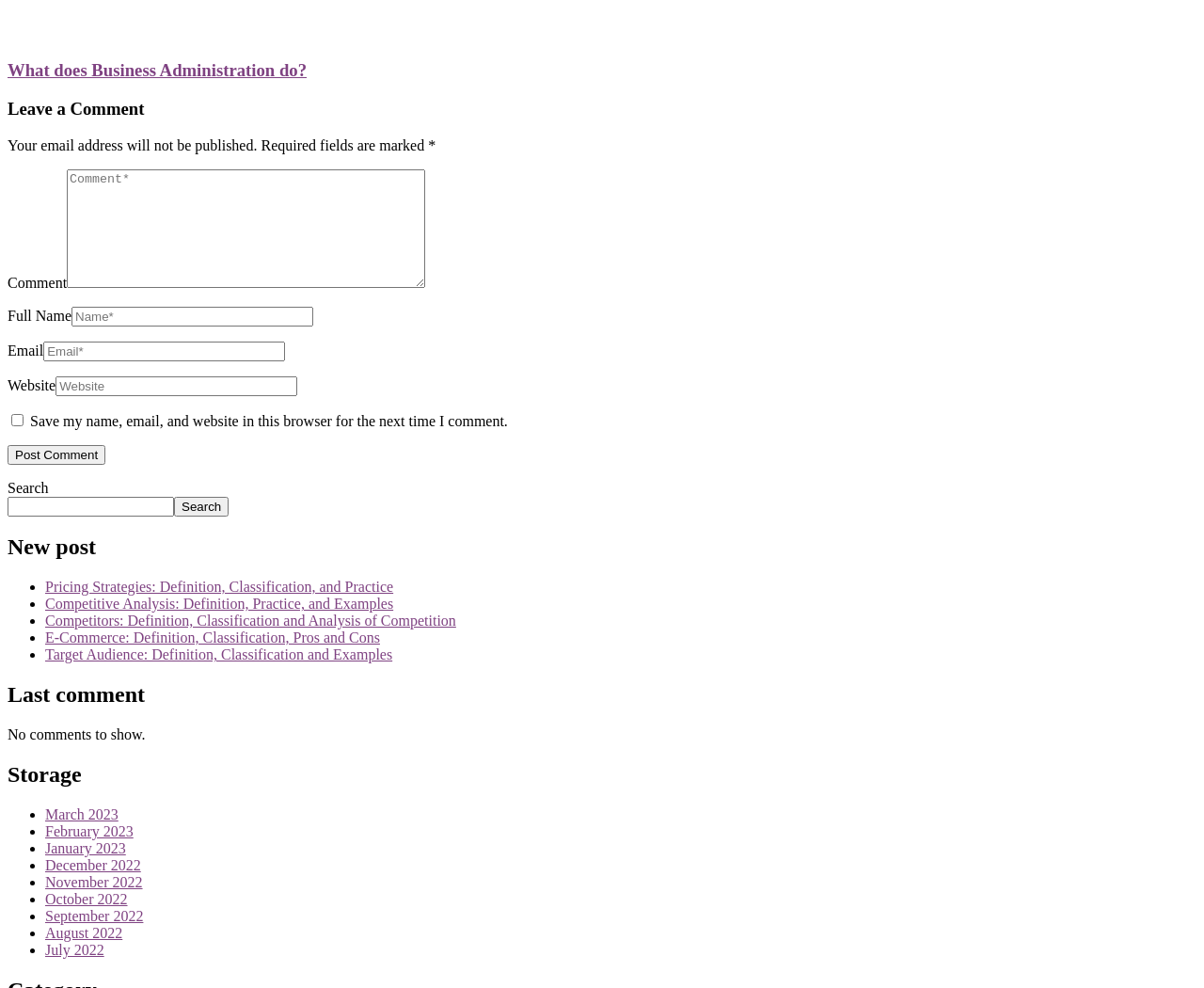Please answer the following question using a single word or phrase: What is the purpose of the 'Post Comment' button?

To submit a comment